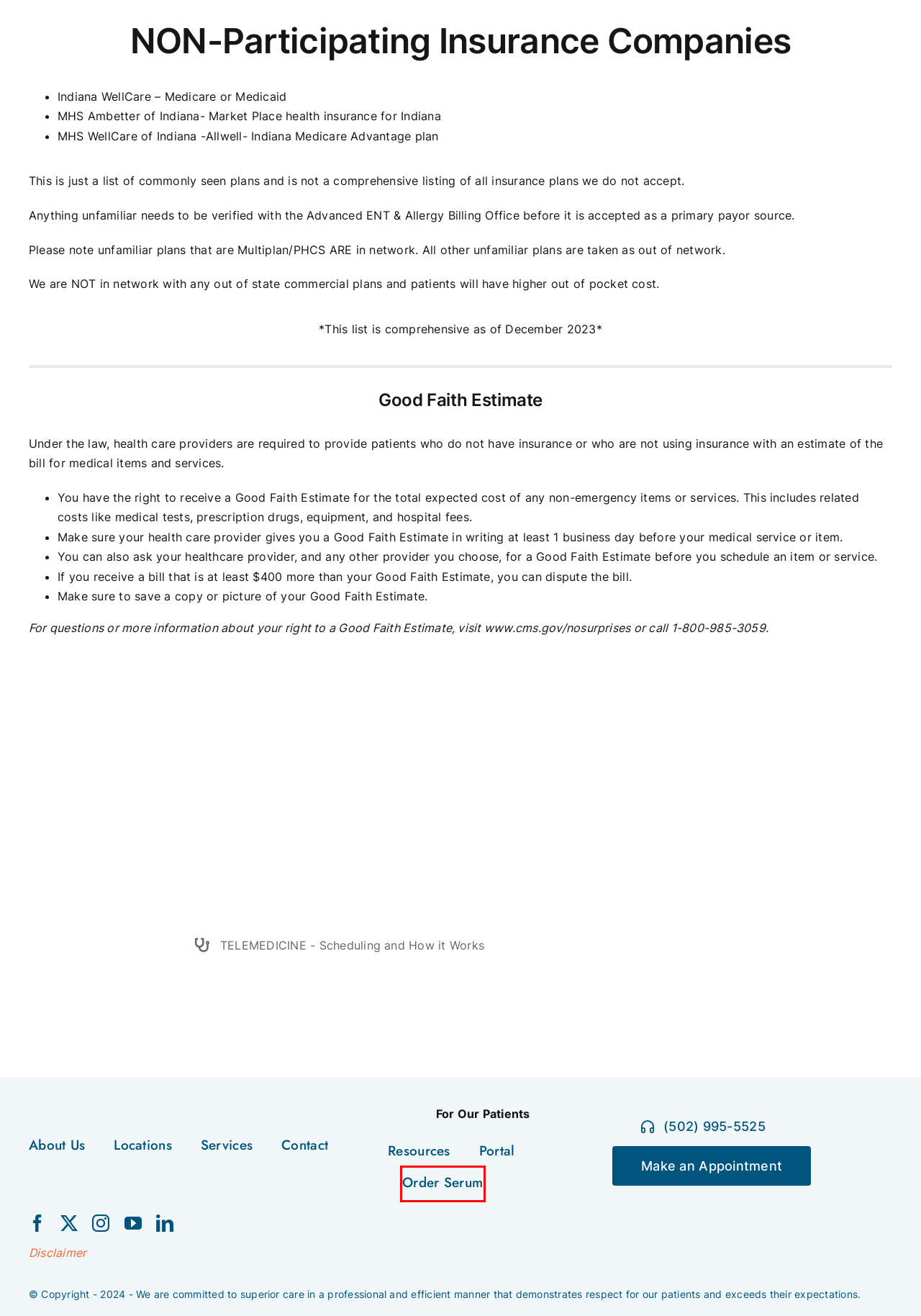Review the screenshot of a webpage that includes a red bounding box. Choose the most suitable webpage description that matches the new webpage after clicking the element within the red bounding box. Here are the candidates:
A. Order Serum Form - Advanced ENT & Allergy Louisville Kentucky and Southern Indiana
B. Contact - Advanced ENT & Allergy Louisville Kentucky and Southern Indiana
C. Disclaimer & Terms of Use - Advanced ENT & Allergy Louisville Kentucky and Southern Indiana
D. Schedule an Appointment - Advanced ENT & Allergy Louisville Kentucky and Southern Indiana
E. Patient Information & Forms - Advanced ENT & Allergy Louisville Kentucky and Southern Indiana
F. Our Locations - Advanced ENT & Allergy Louisville Kentucky and Southern Indiana
G. No Surprises Act | CMS
H. Advanced ENT & Allergy: Login

A